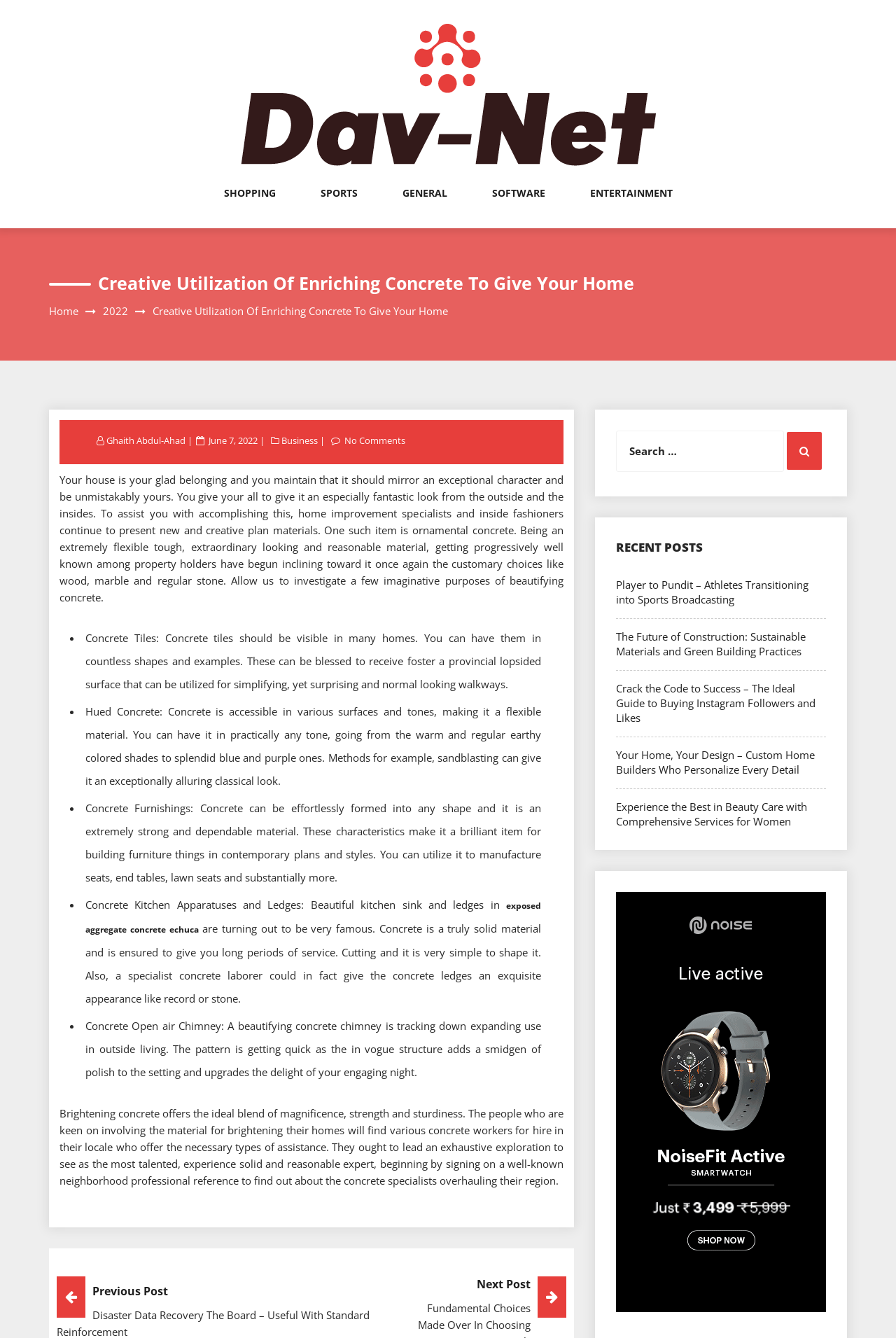What is the category of the link 'SPORTS'?
Using the screenshot, give a one-word or short phrase answer.

SPORTS